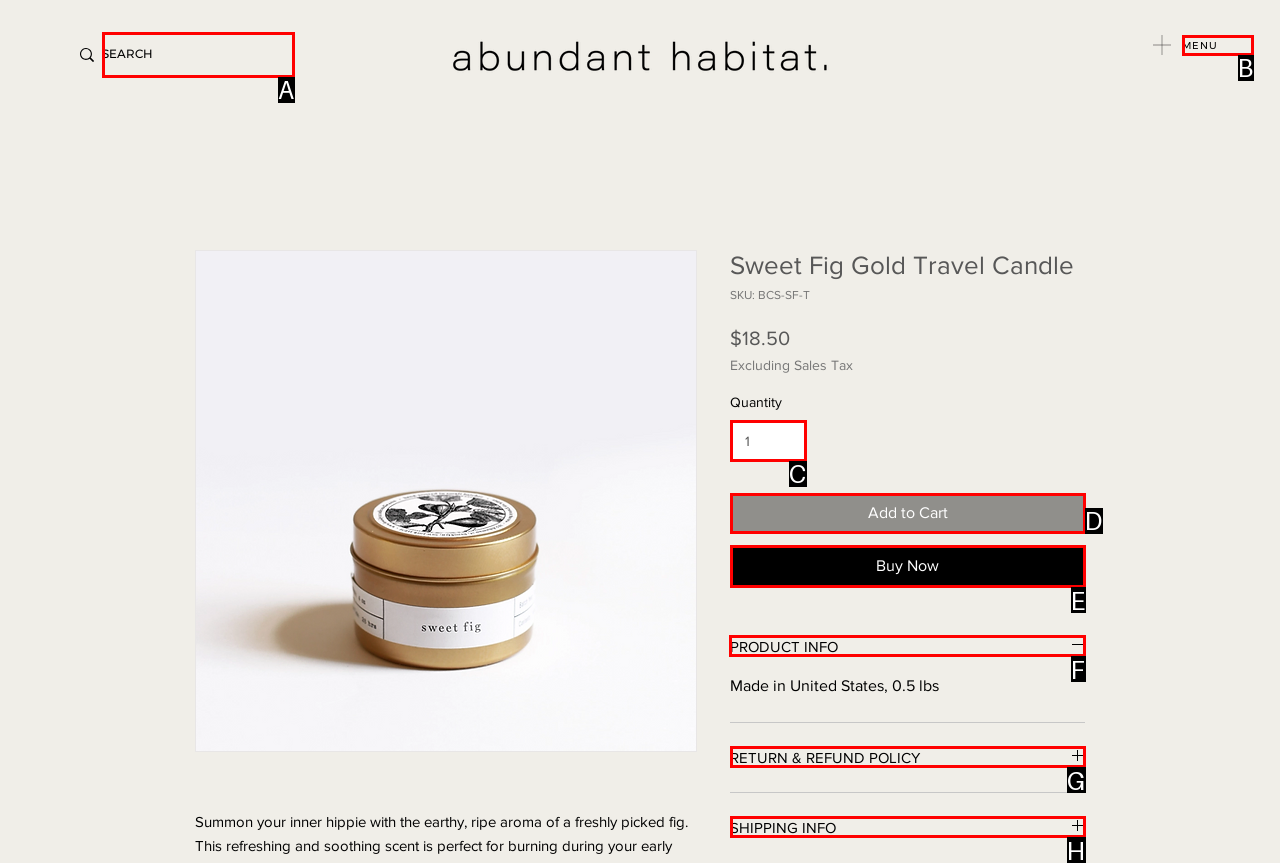Identify the correct UI element to click on to achieve the following task: View product info Respond with the corresponding letter from the given choices.

F